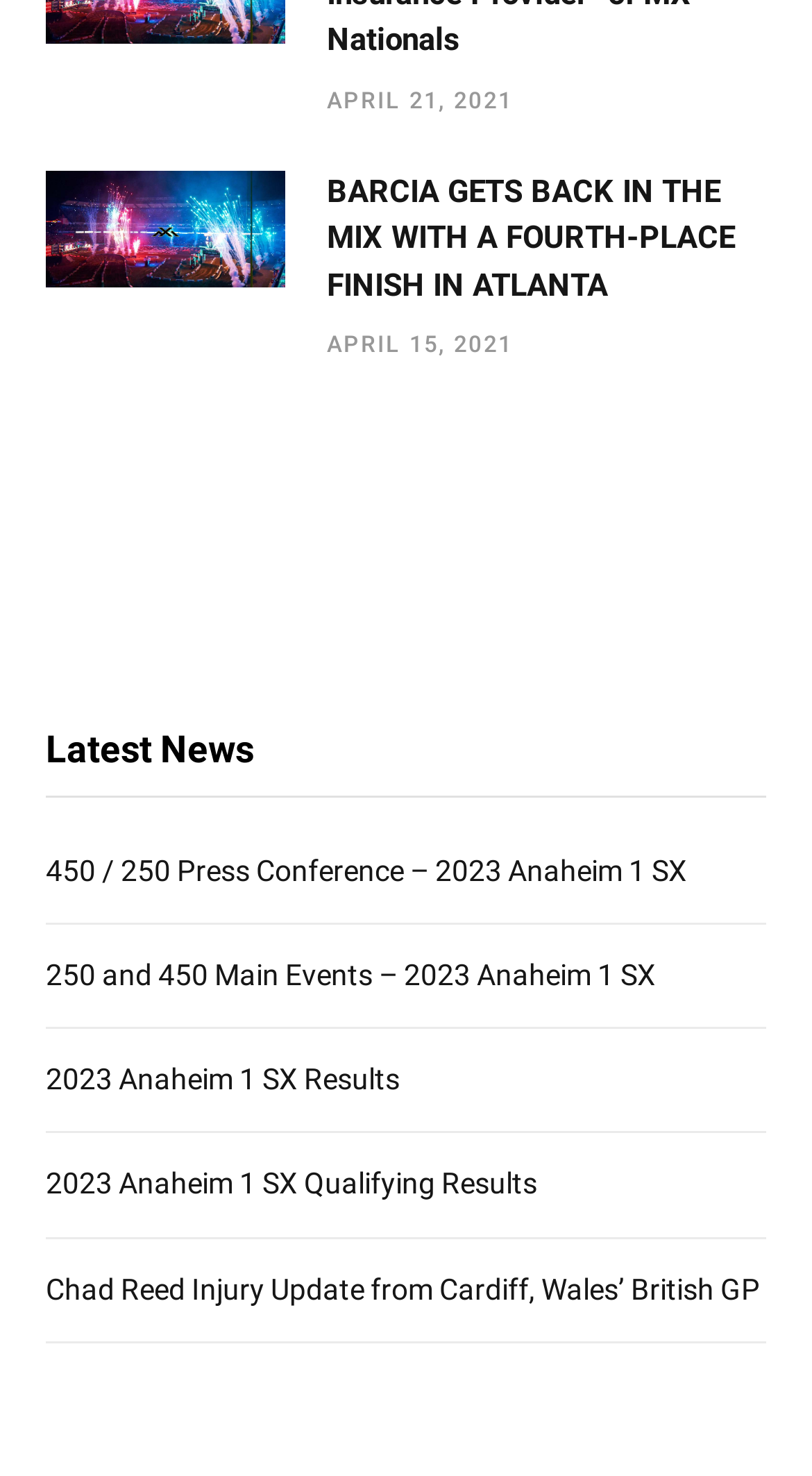Give the bounding box coordinates for the element described by: "2023 Anaheim 1 SX Results".

[0.056, 0.721, 0.492, 0.744]